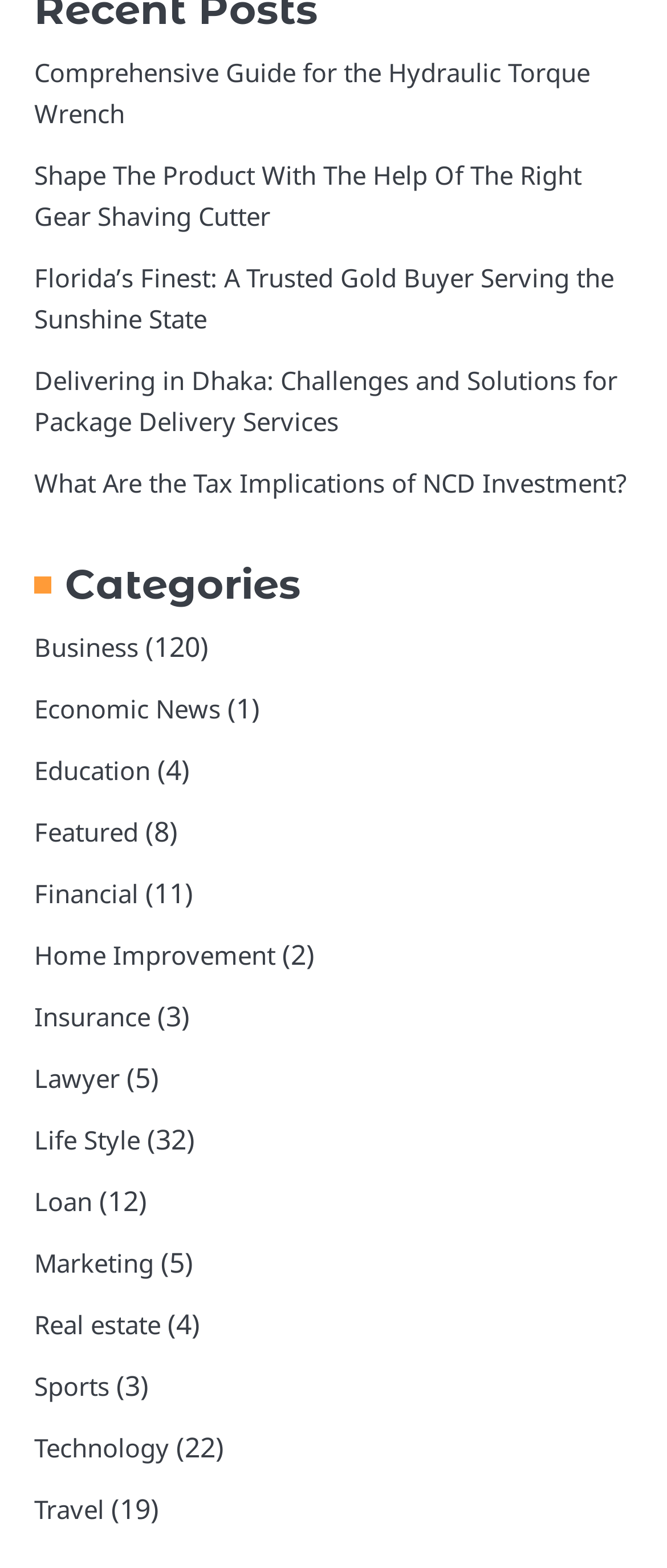What is the category with the most articles?
From the details in the image, answer the question comprehensively.

I determined the category with the most articles by looking at the numbers in parentheses next to each category link. The category 'Life Style' has the highest number, which is 32.